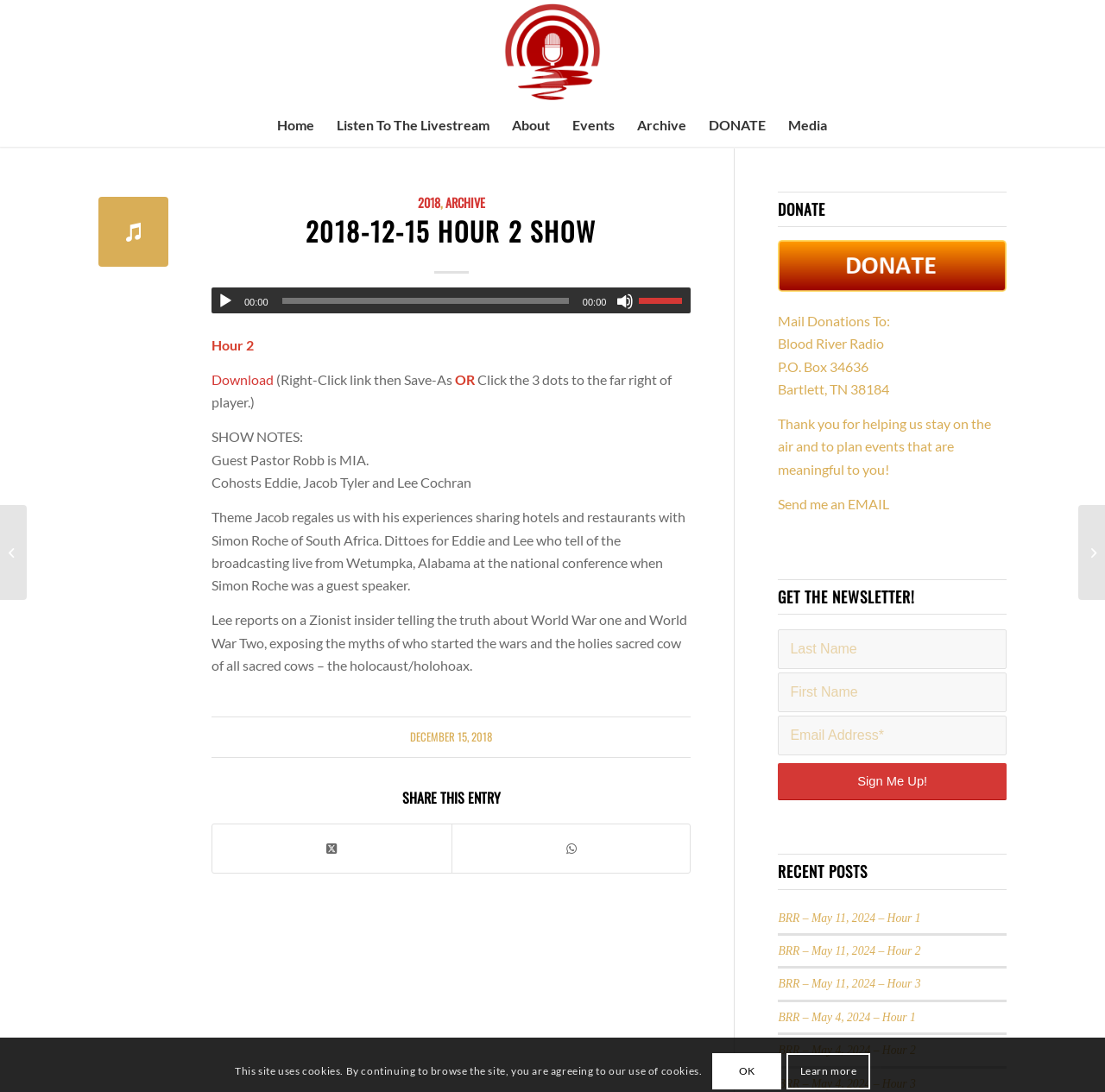Please locate the clickable area by providing the bounding box coordinates to follow this instruction: "Check out the new book".

None